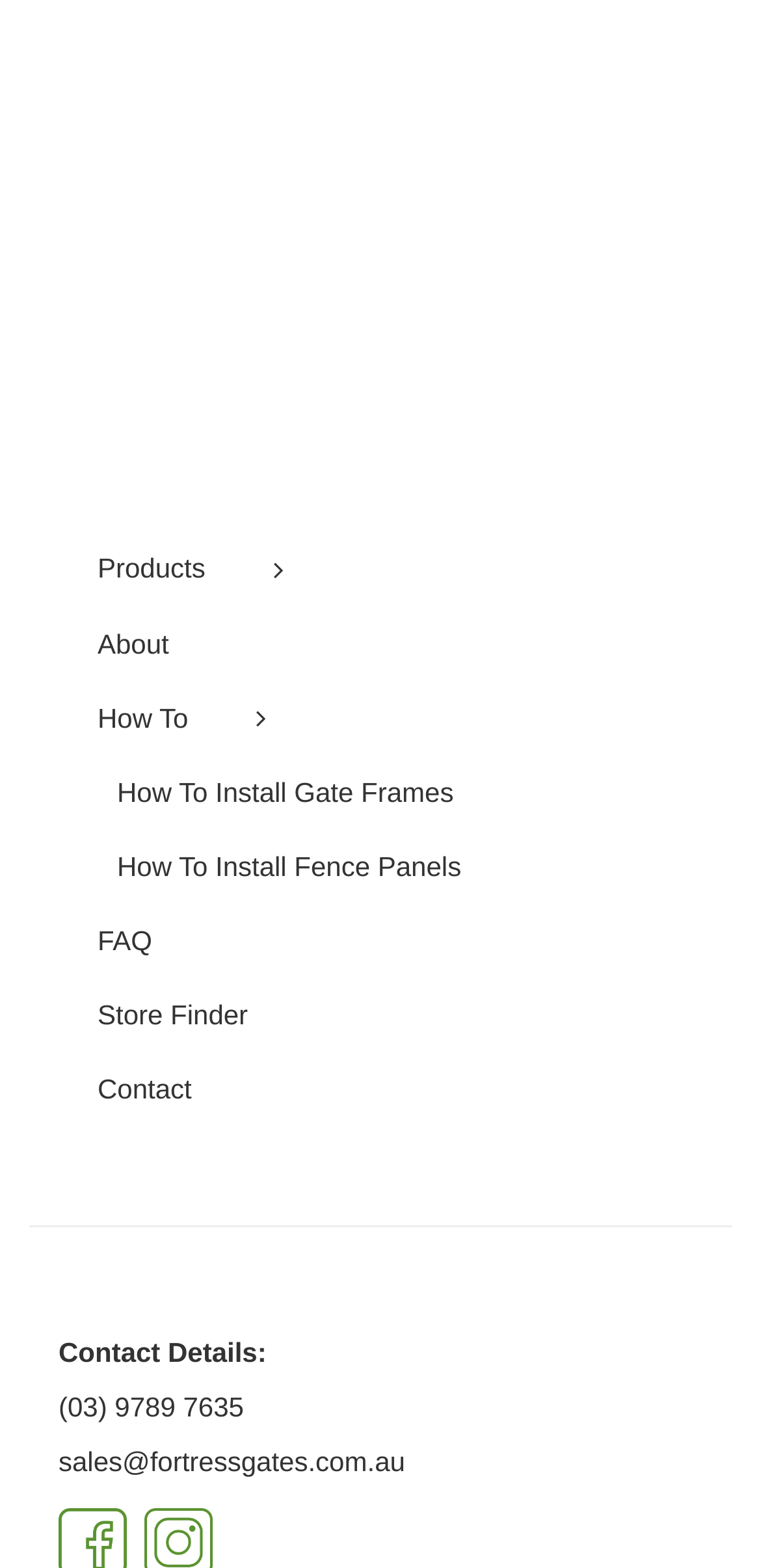Reply to the question with a single word or phrase:
What is the email address for sales?

sales@fortressgates.com.au